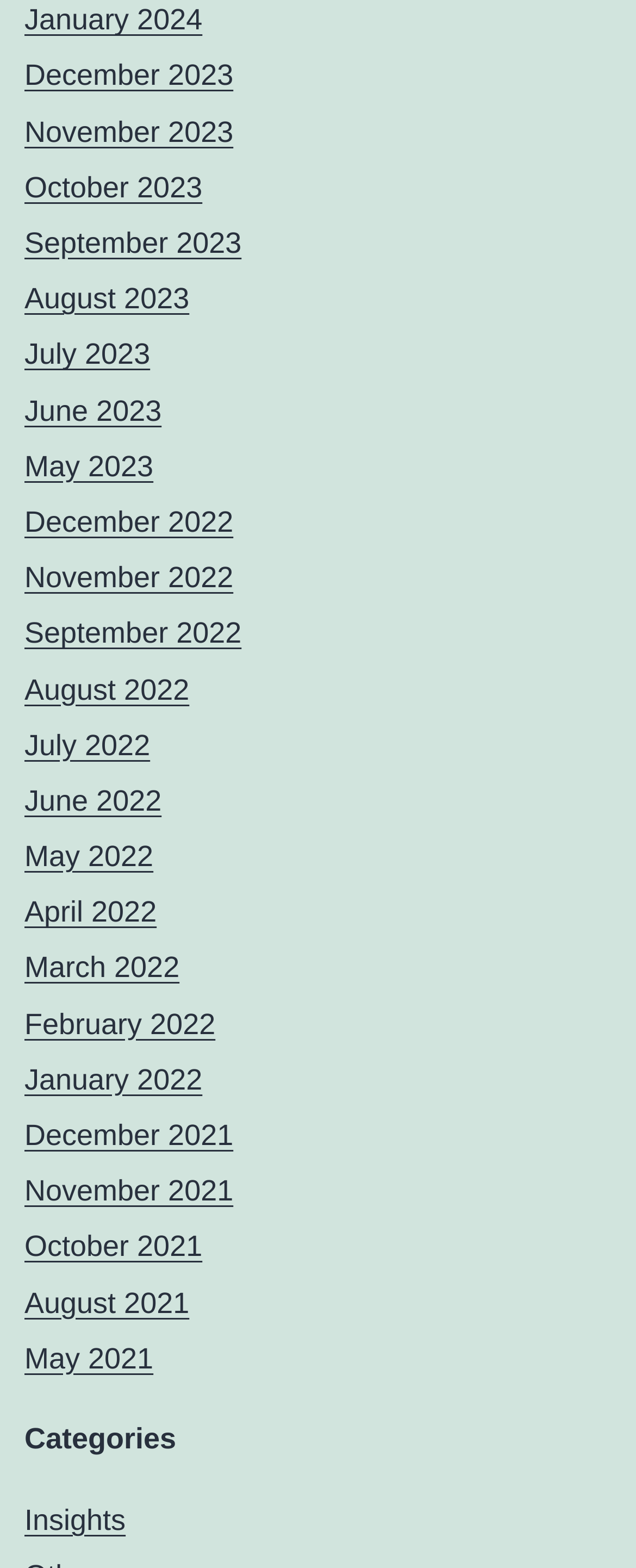Locate the bounding box coordinates of the element that should be clicked to execute the following instruction: "View January 2024".

[0.038, 0.002, 0.318, 0.023]